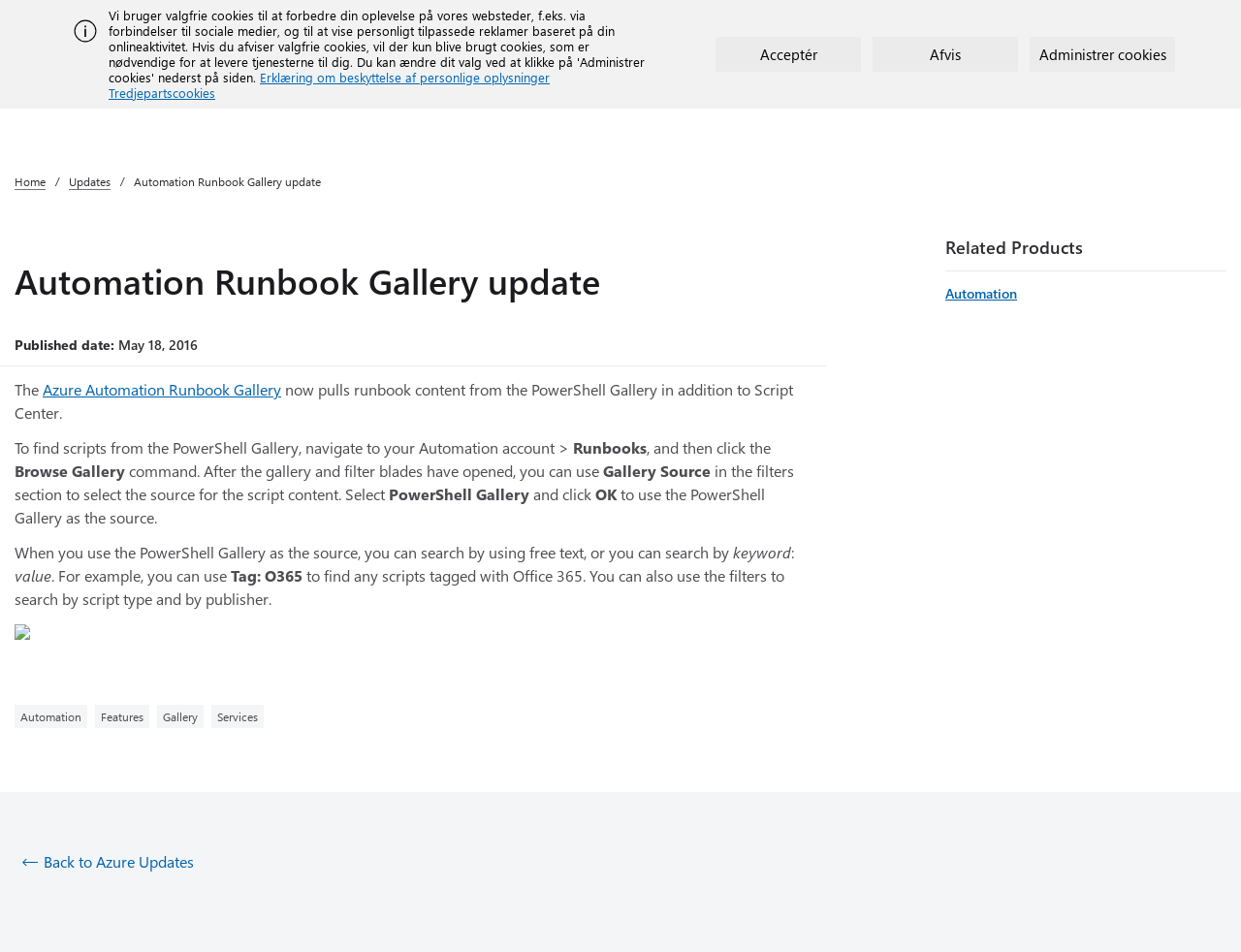What is the purpose of the 'Gallery Source' filter?
Please give a well-detailed answer to the question.

The 'Gallery Source' filter is used to select the source for the script content. This filter is located in the filters section and allows users to choose the source of the script content, such as the PowerShell Gallery.